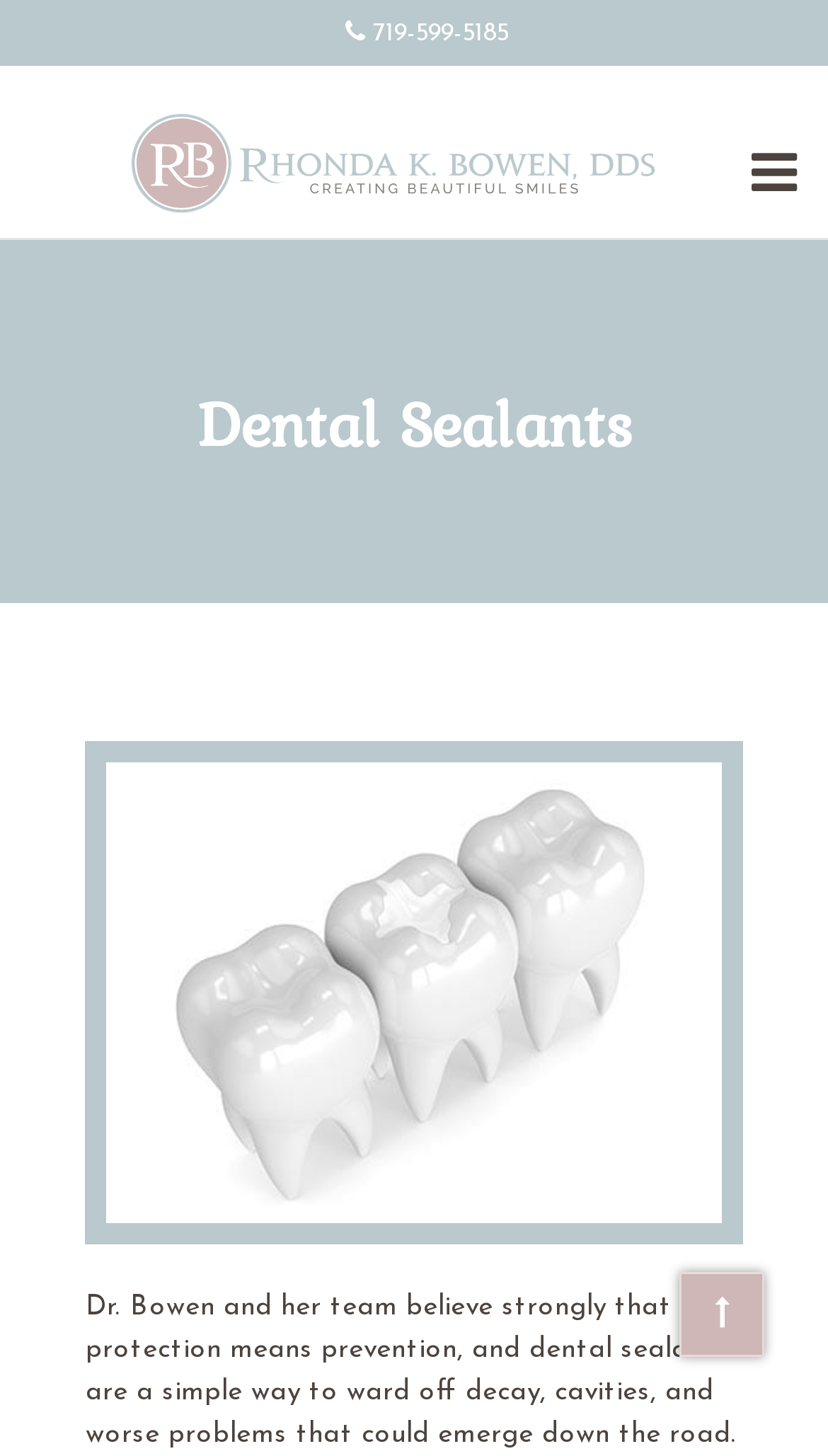What is the phone number of the dentist?
Look at the screenshot and respond with a single word or phrase.

719-599-5185